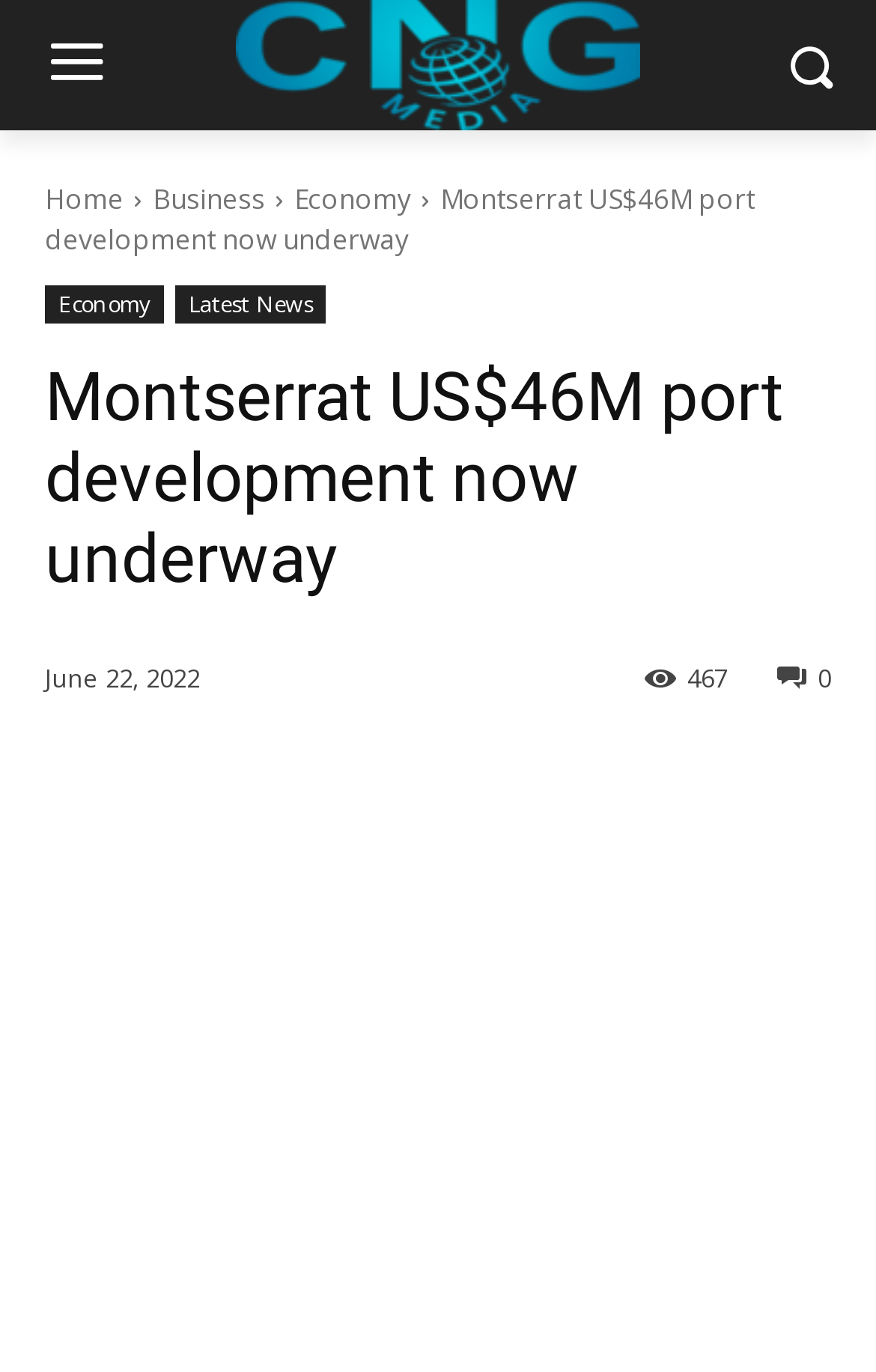Please find and report the bounding box coordinates of the element to click in order to perform the following action: "View the Latest News". The coordinates should be expressed as four float numbers between 0 and 1, in the format [left, top, right, bottom].

[0.2, 0.208, 0.372, 0.236]